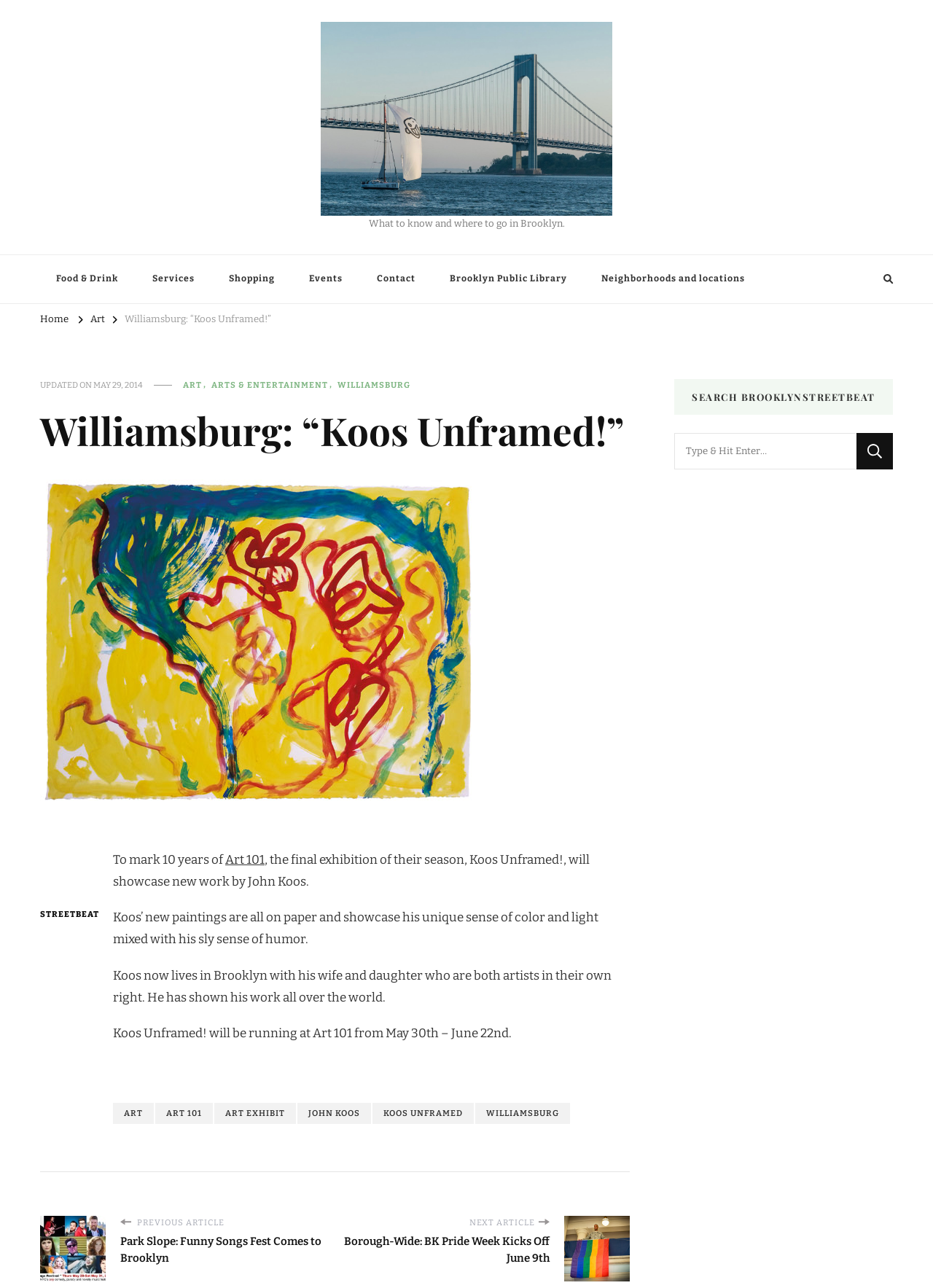Please find the bounding box coordinates for the clickable element needed to perform this instruction: "Go to NEXT ARTICLE".

[0.359, 0.944, 0.605, 0.995]